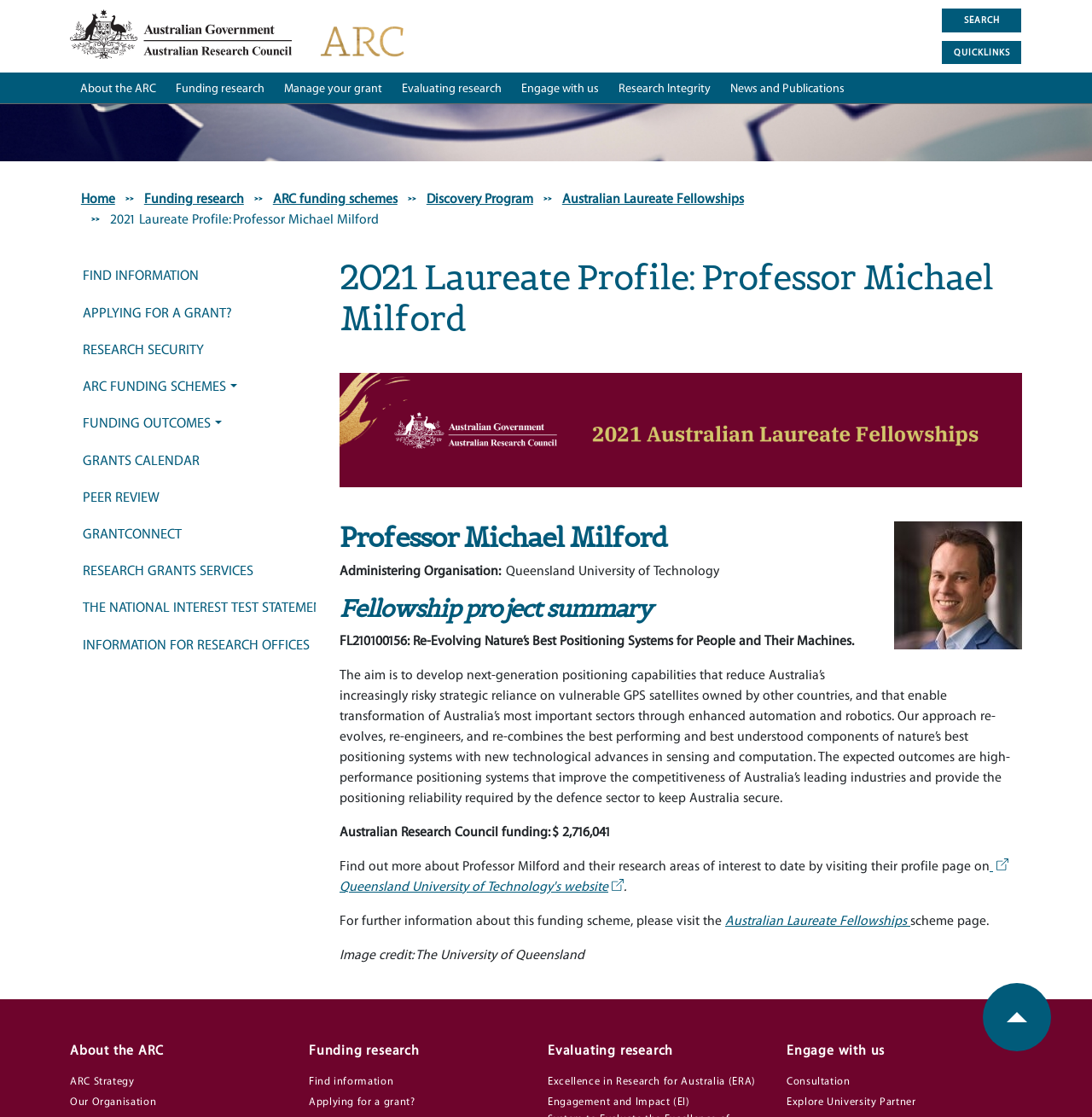How much funding did Professor Milford receive from the Australian Research Council? Based on the image, give a response in one word or a short phrase.

$2,716,041